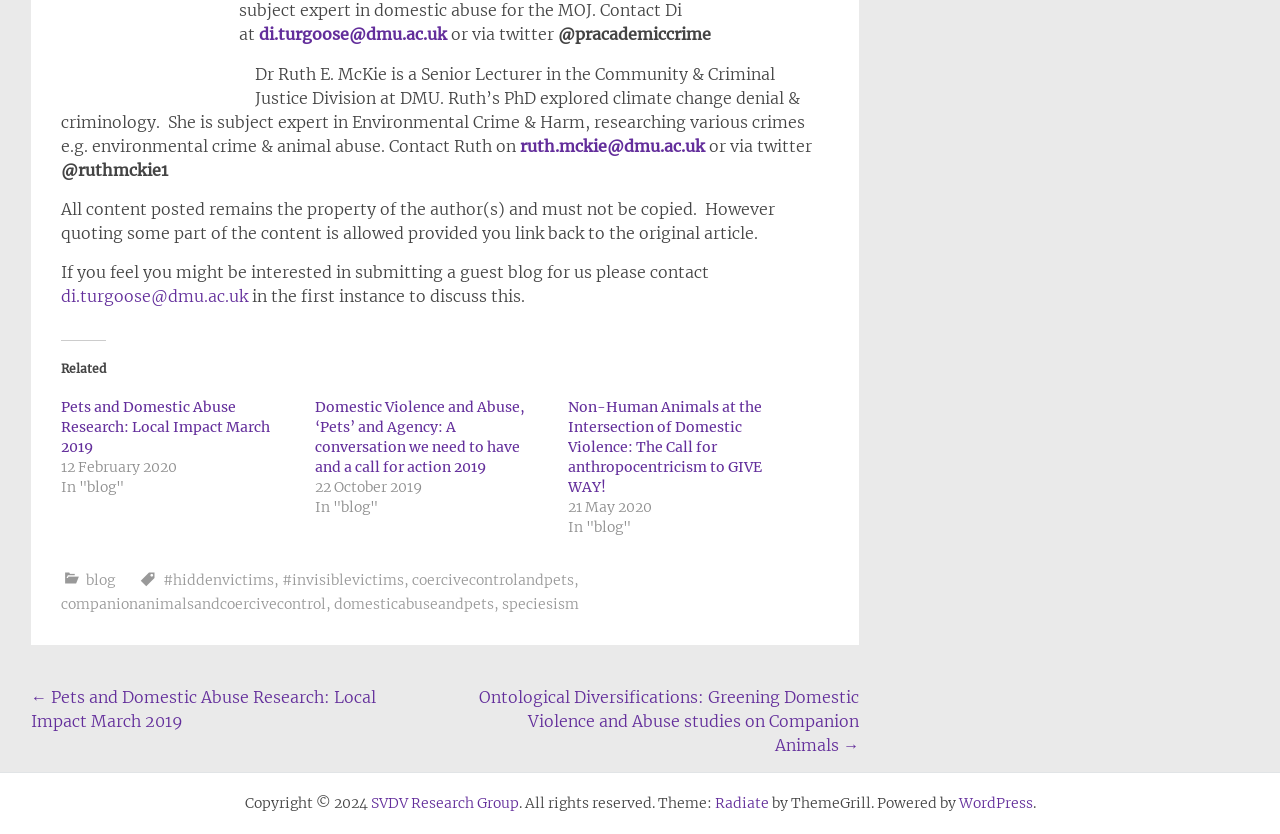Provide the bounding box coordinates of the HTML element this sentence describes: "SVDV Research Group". The bounding box coordinates consist of four float numbers between 0 and 1, i.e., [left, top, right, bottom].

[0.289, 0.952, 0.405, 0.974]